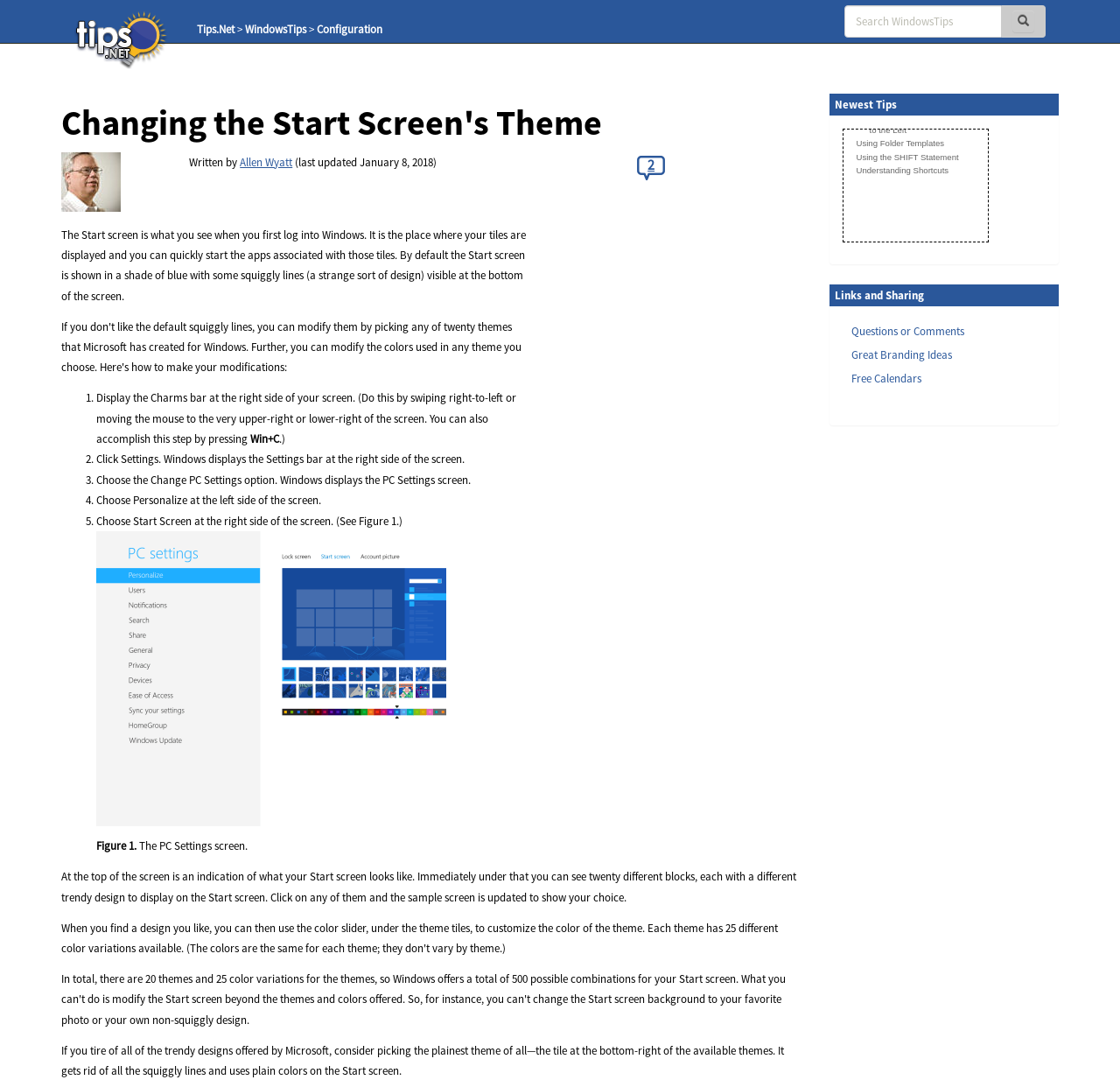Can you find the bounding box coordinates of the area I should click to execute the following instruction: "Click on the image to see the Start screen theme"?

[0.086, 0.492, 0.555, 0.765]